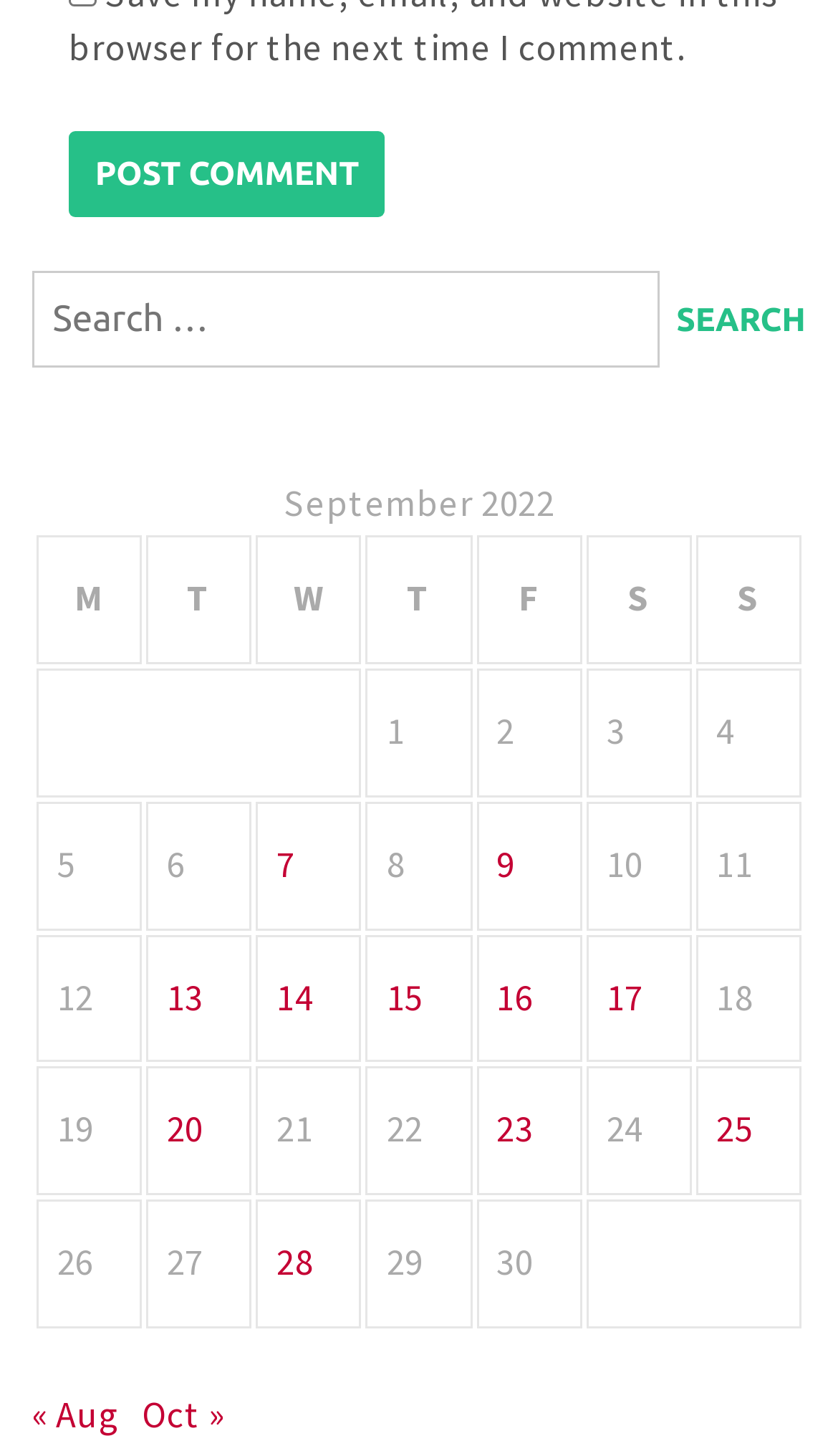What is the content of the table on the webpage?
From the screenshot, supply a one-word or short-phrase answer.

Posts published in September 2022